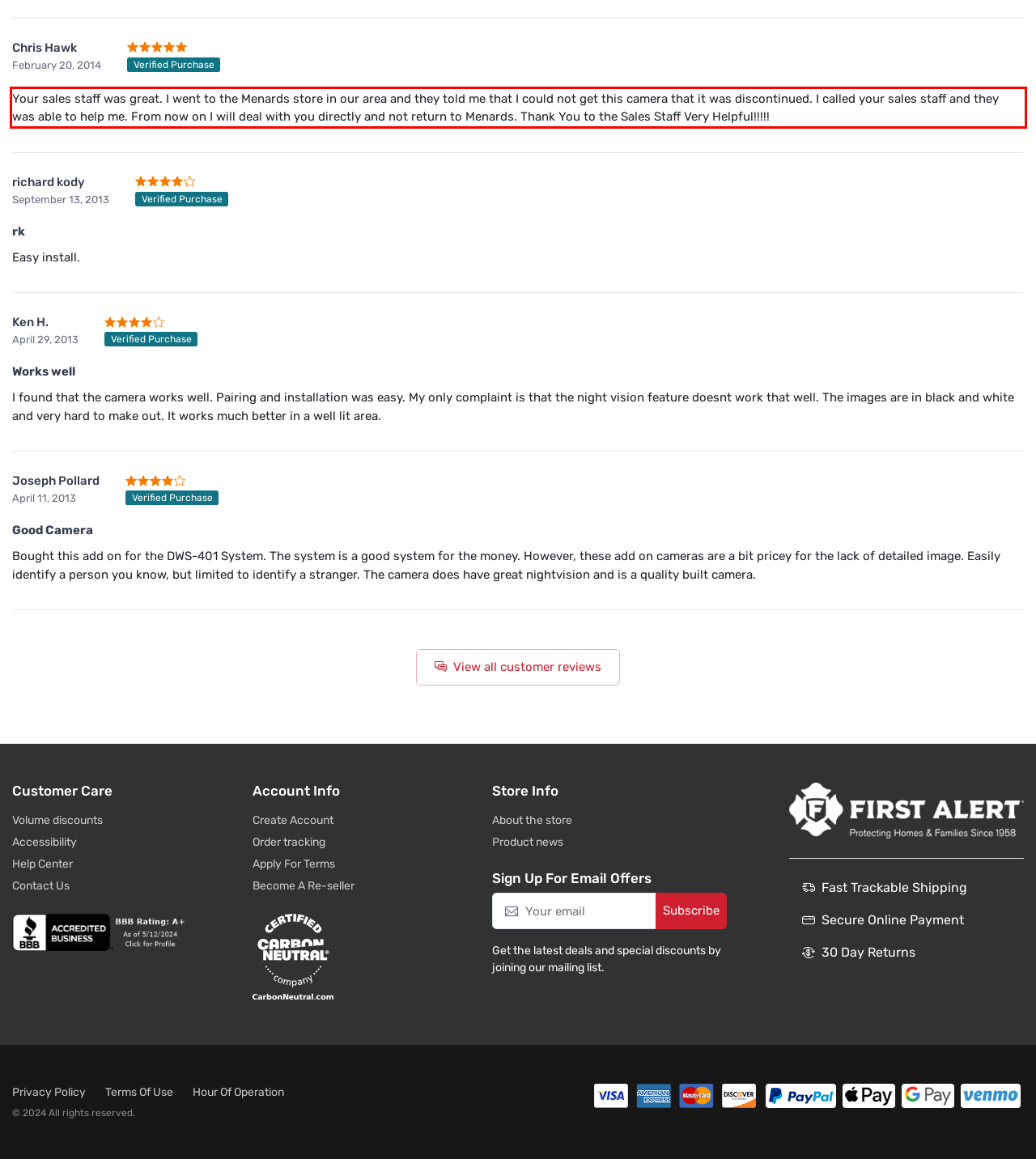You have a screenshot of a webpage with a red bounding box. Identify and extract the text content located inside the red bounding box.

Your sales staff was great. I went to the Menards store in our area and they told me that I could not get this camera that it was discontinued. I called your sales staff and they was able to help me. From now on I will deal with you directly and not return to Menards. Thank You to the Sales Staff Very Helpful!!!!!